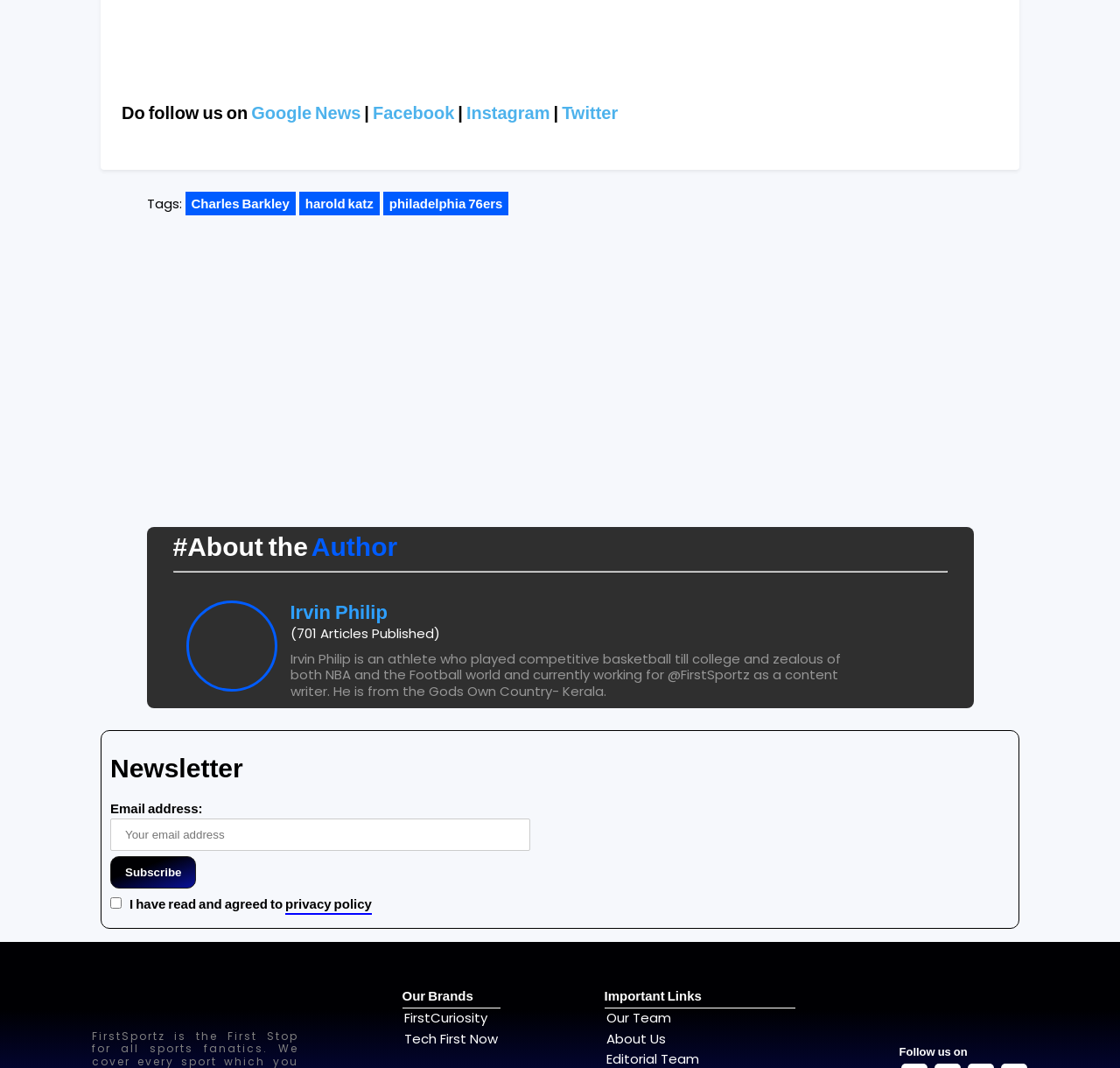Locate the bounding box coordinates of the clickable area needed to fulfill the instruction: "Subscribe to the newsletter".

[0.098, 0.802, 0.175, 0.832]